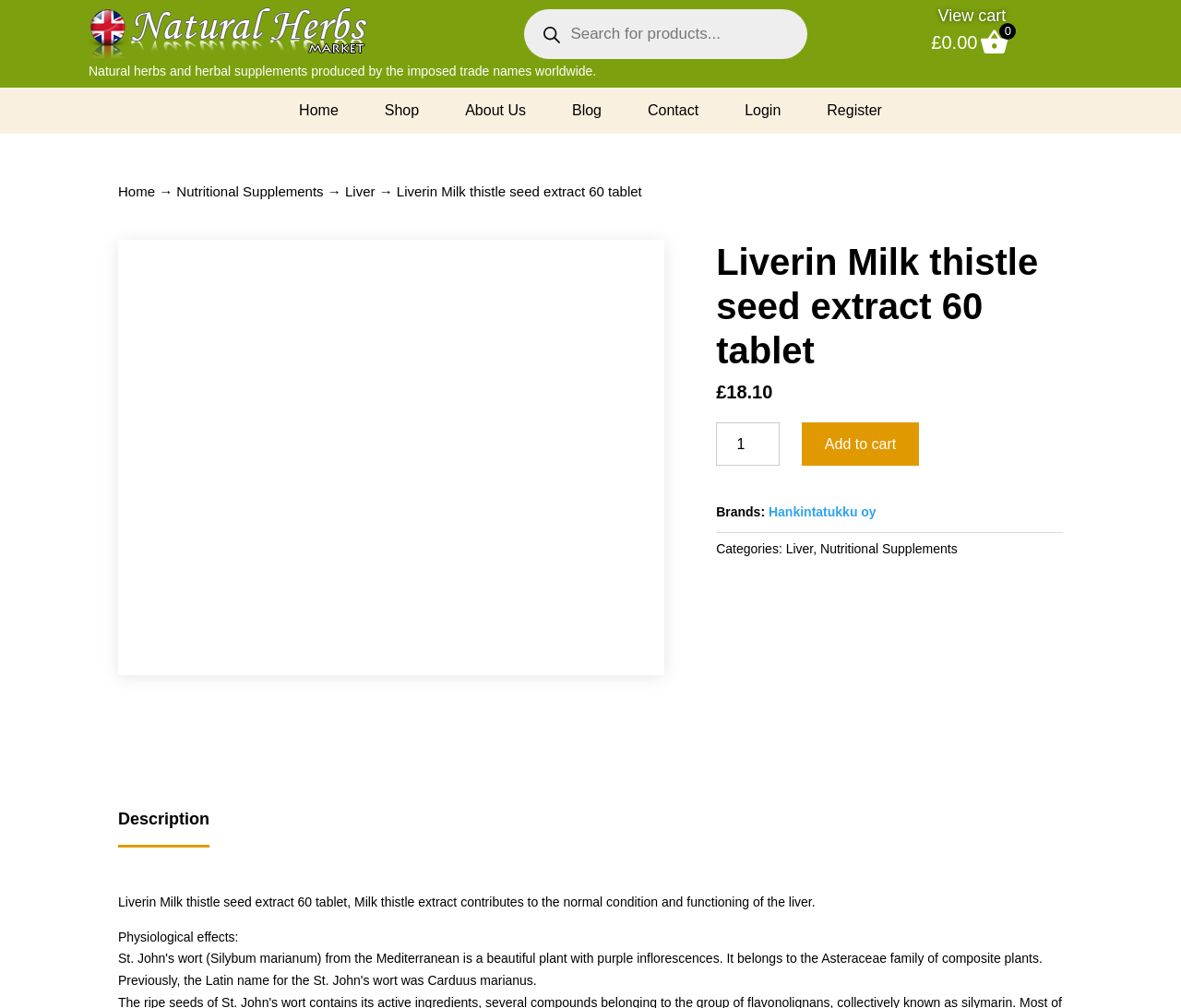Locate and extract the headline of this webpage.

Liverin Milk thistle seed extract 60 tablet